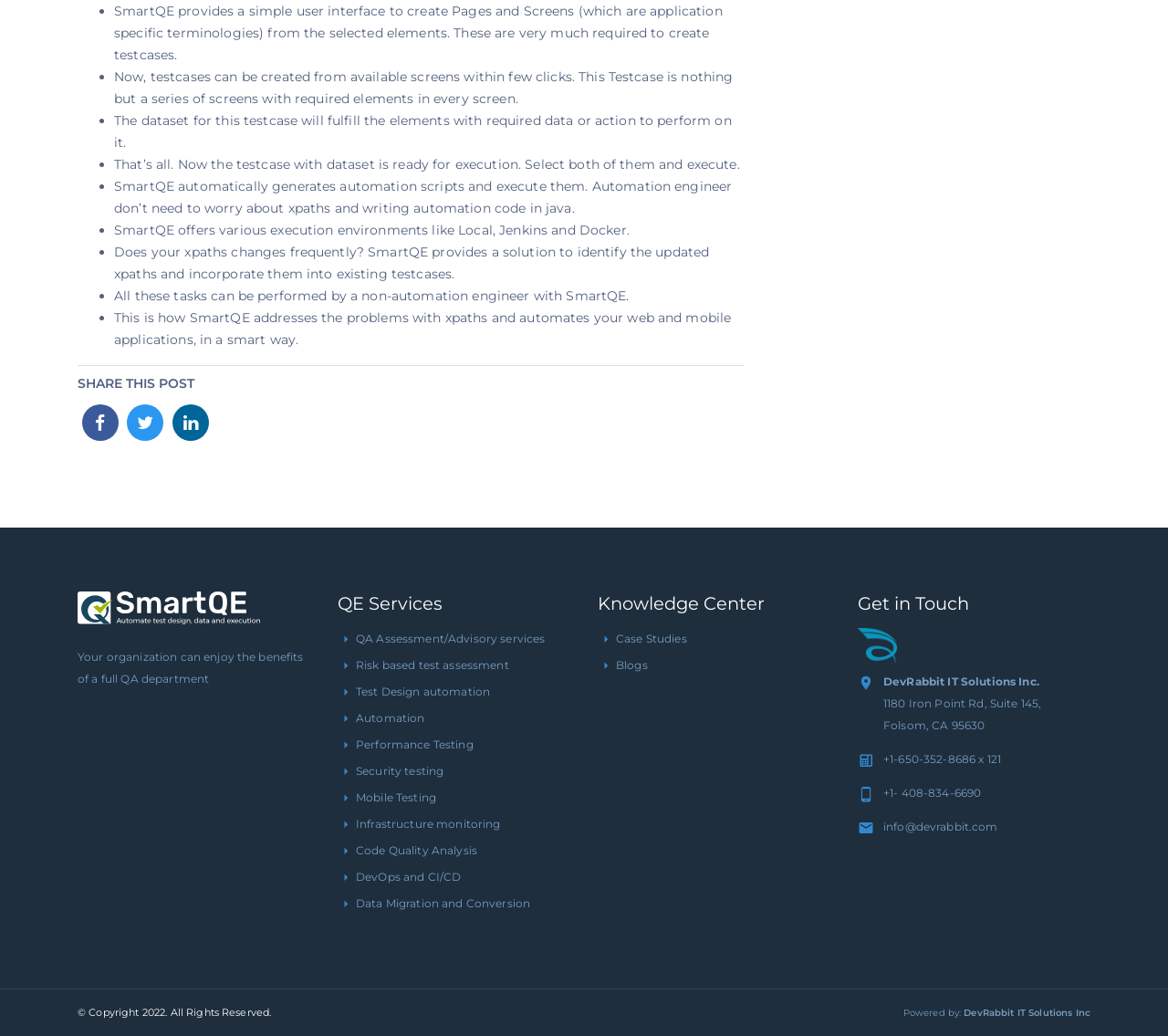Locate the bounding box coordinates of the clickable region necessary to complete the following instruction: "Click on 'SHARE THIS POST'". Provide the coordinates in the format of four float numbers between 0 and 1, i.e., [left, top, right, bottom].

[0.066, 0.362, 0.637, 0.378]